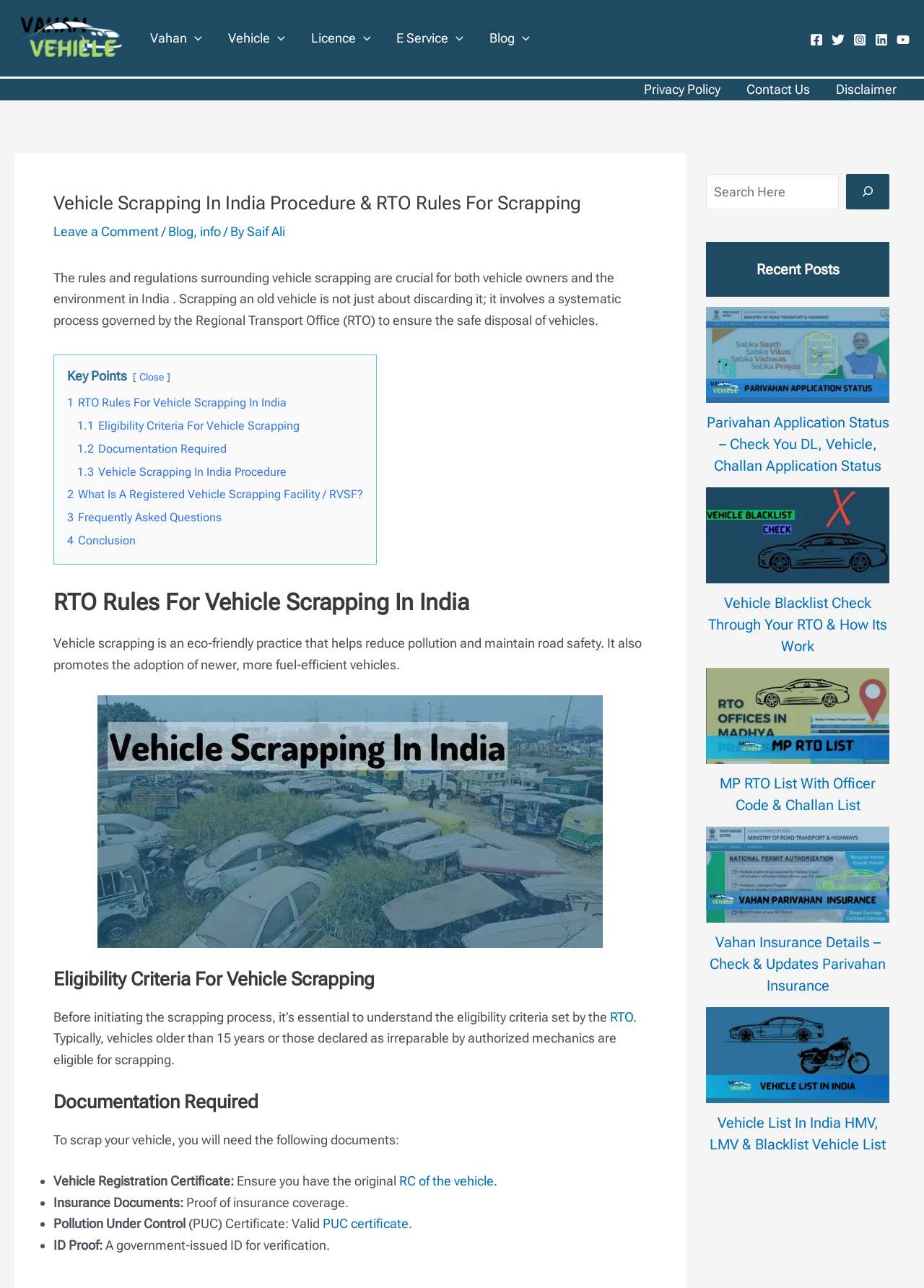What is a Registered Vehicle Scrapping Facility?
Can you offer a detailed and complete answer to this question?

A Registered Vehicle Scrapping Facility (RVSF) is a facility that is authorized to scrap vehicles in India. The webpage mentions that RVSF is an important aspect of the vehicle scrapping process.